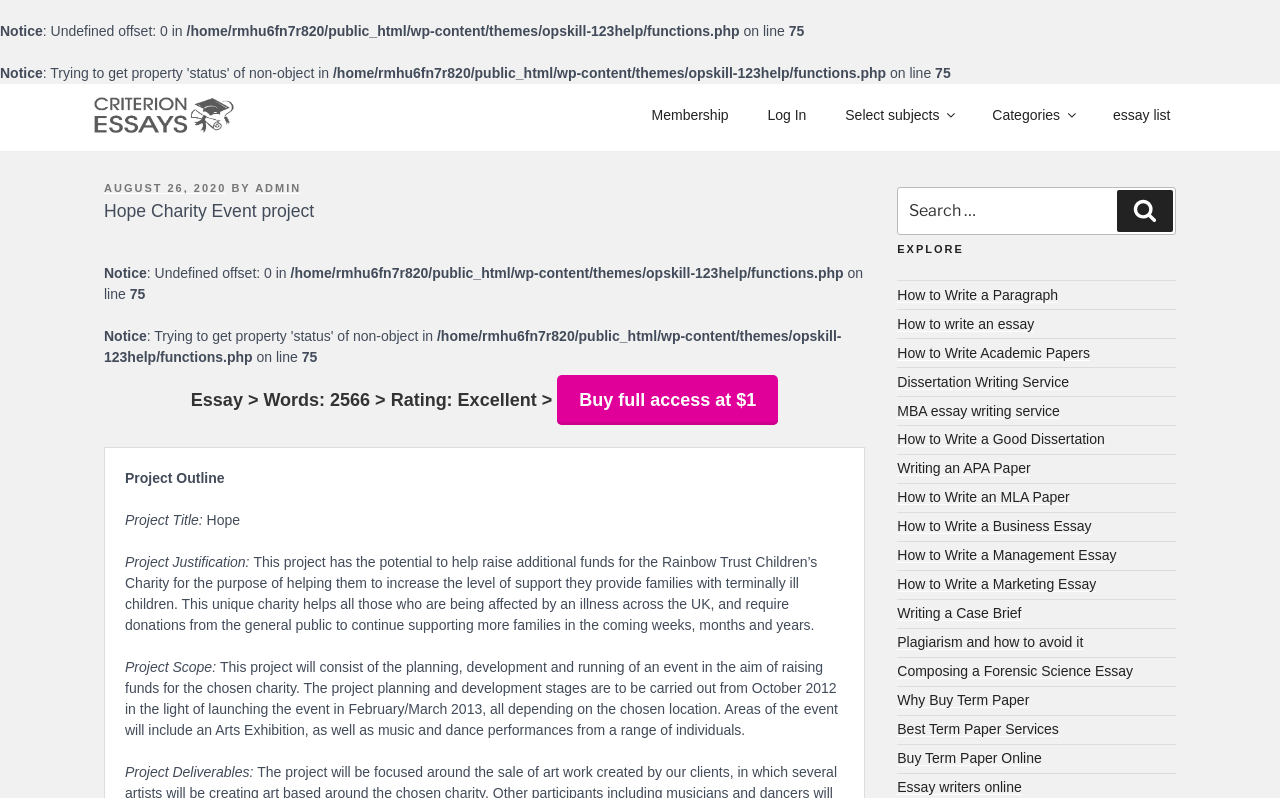Provide the bounding box coordinates of the HTML element described as: "How to Write a Paragraph". The bounding box coordinates should be four float numbers between 0 and 1, i.e., [left, top, right, bottom].

[0.701, 0.359, 0.827, 0.379]